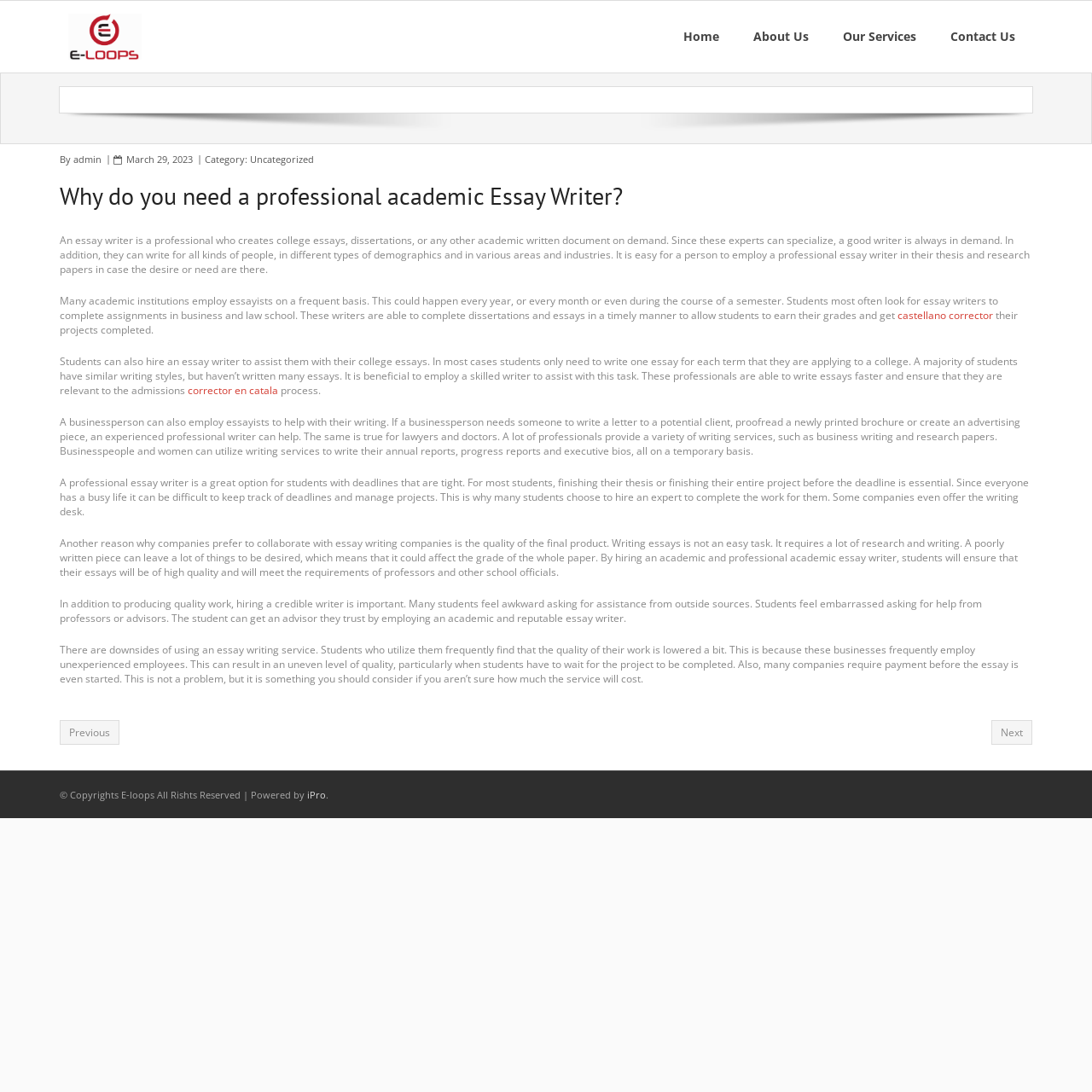What is the purpose of an essay writer?
Please respond to the question thoroughly and include all relevant details.

Based on the webpage content, an essay writer is a professional who creates college essays, dissertations, or any other academic written document on demand. This is evident from the text 'An essay writer is a professional who creates college essays, dissertations, or any other academic written document on demand.'